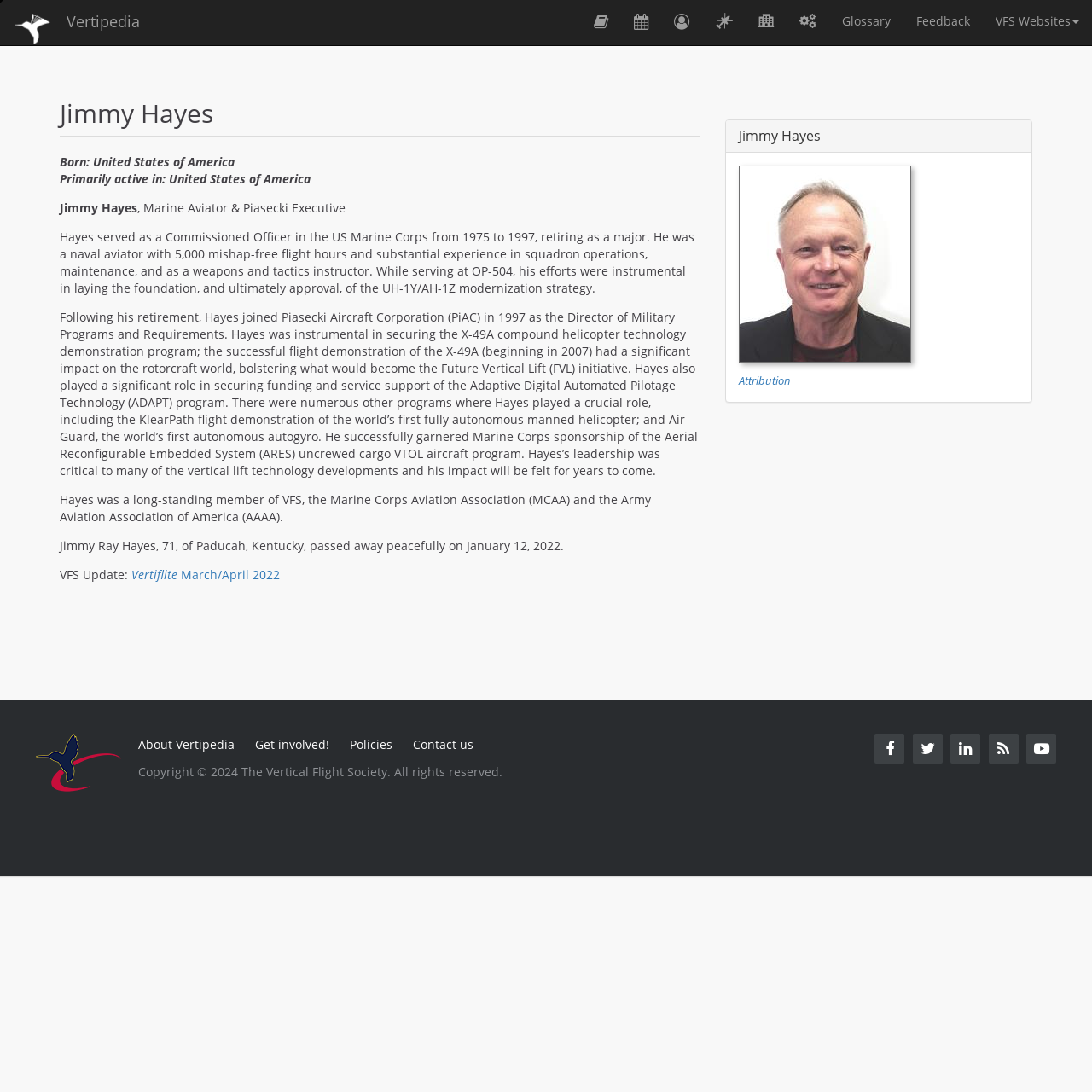Give an extensive and precise description of the webpage.

The webpage is about Jimmy Hayes, a notable figure in the history of vertical flight. At the top left, there is a logo image and a link to "Vertipedia". To the right of the logo, there are several social media links and a button labeled "VFS Websites". Below the logo, there is a heading that reads "Jimmy Hayes". 

On the left side of the page, there is a section that provides biographical information about Jimmy Hayes, including his birthplace, primary activity location, and occupation. This section also includes a lengthy paragraph about his career, achievements, and contributions to the field of vertical flight. 

Below the biographical section, there is a heading that reads "Jimmy Hayes" again, followed by a figure with an image and a caption. The caption includes a link to "Attribution". 

On the right side of the page, there is a section that appears to be a footer. It contains several links, including "About Vertipedia", "Get involved!", "Policies", and "Contact us". There is also a copyright notice at the bottom of the page.